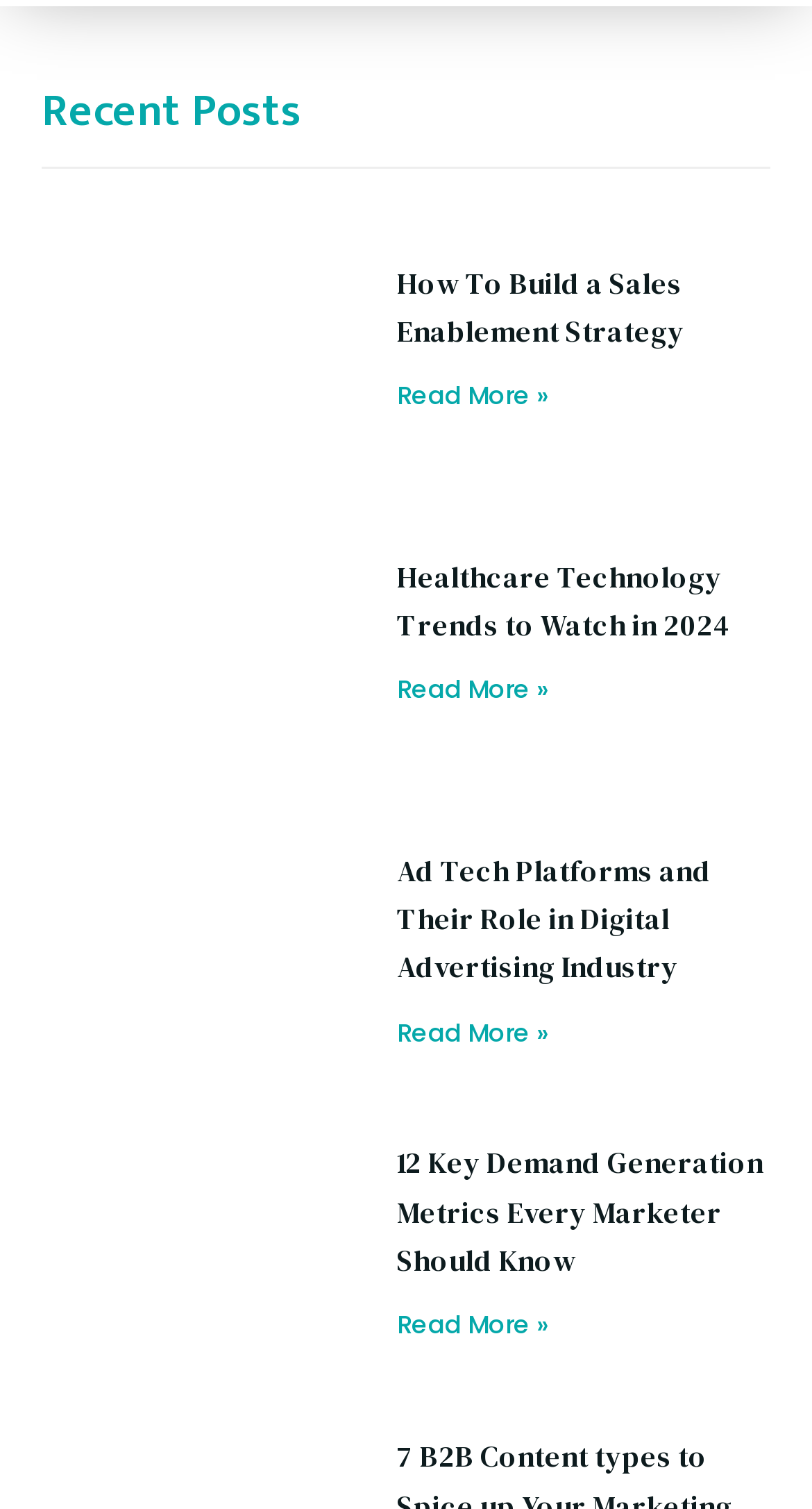What is the topic of the third article?
Answer the question with just one word or phrase using the image.

Ad-Tech-Platforms